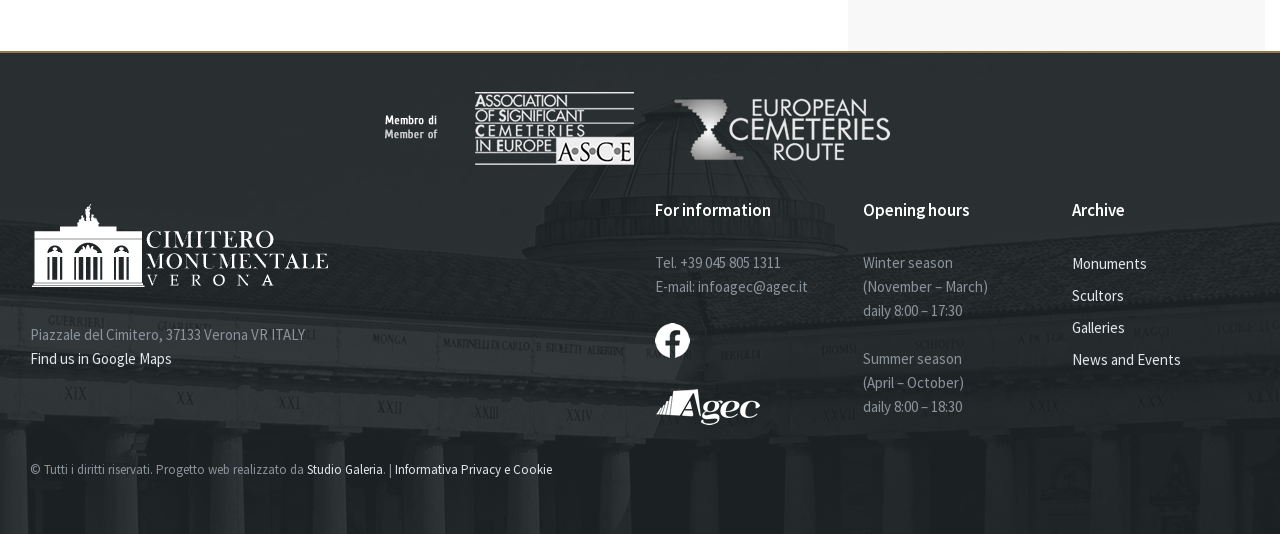Find the bounding box coordinates of the element you need to click on to perform this action: 'Find us in Google Maps'. The coordinates should be represented by four float values between 0 and 1, in the format [left, top, right, bottom].

[0.023, 0.653, 0.134, 0.689]